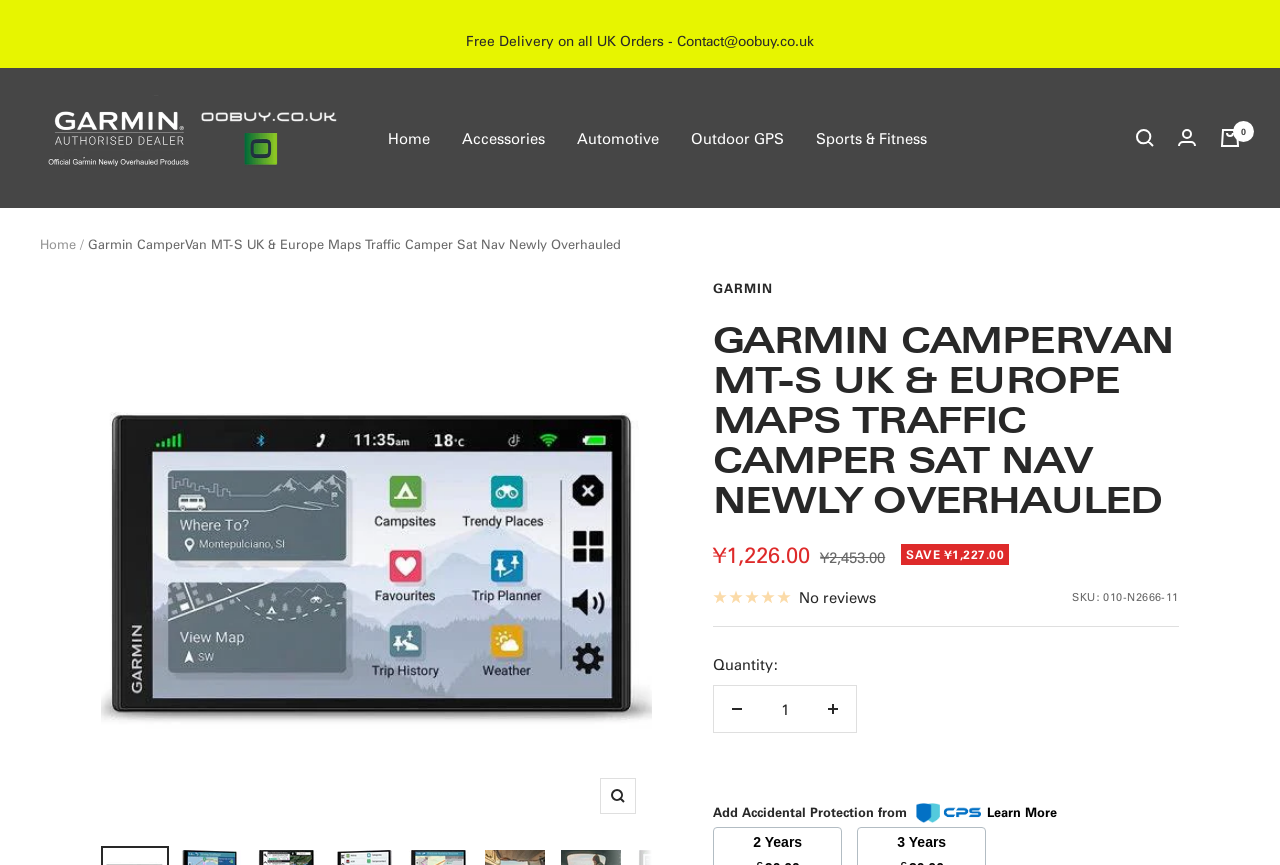What is the product's SKU?
Using the image as a reference, give an elaborate response to the question.

I found the answer by looking at the 'SKU:' section on the webpage, which displays the product's SKU as 010-N2666-11.